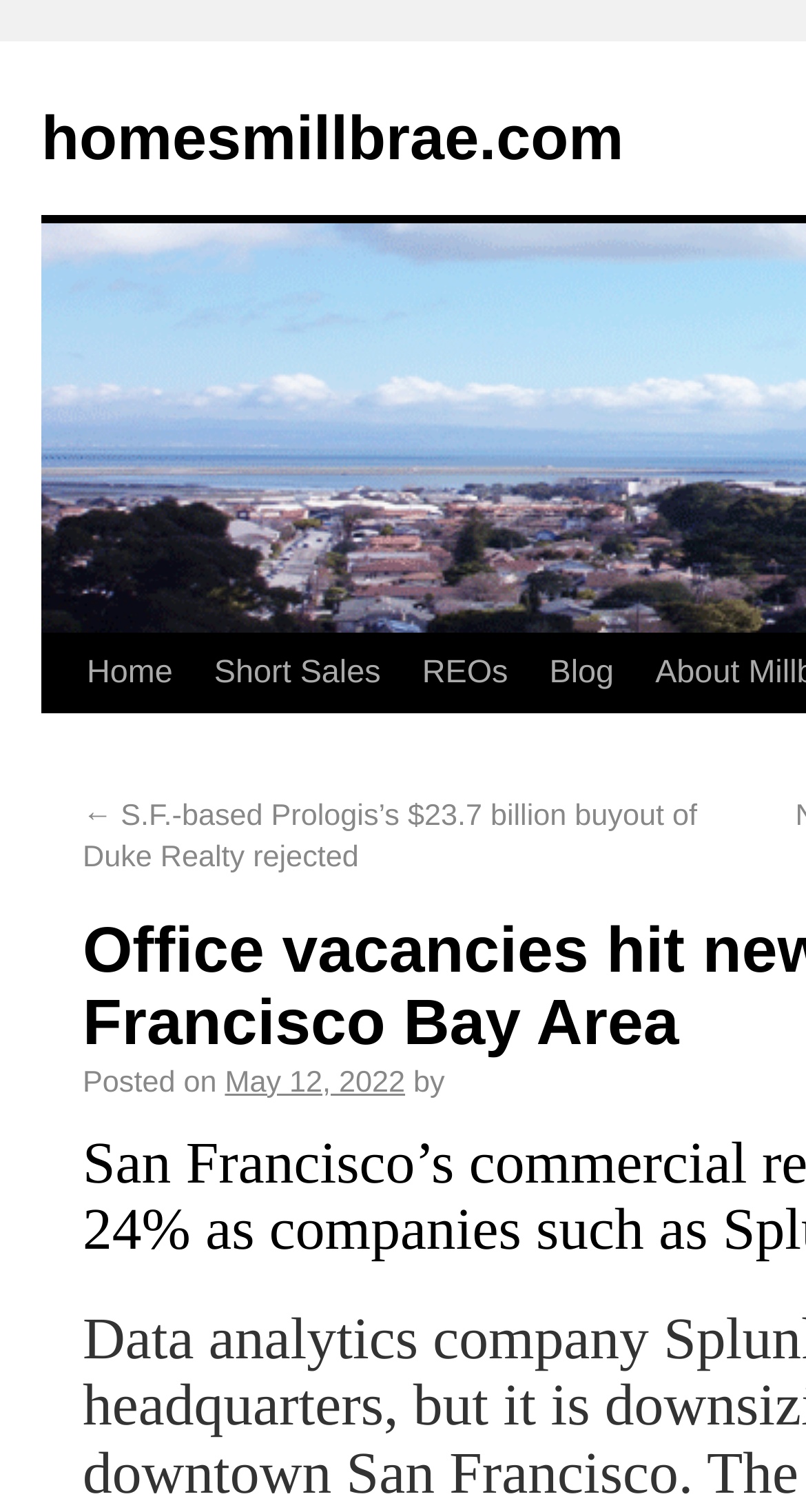Examine the screenshot and answer the question in as much detail as possible: How many main navigation links are there?

I counted the number of link elements that are direct children of the root element, excluding the 'homesmillbrae.com' link. There are four links: 'Home', 'Short Sales', 'REOs', and 'Blog'.